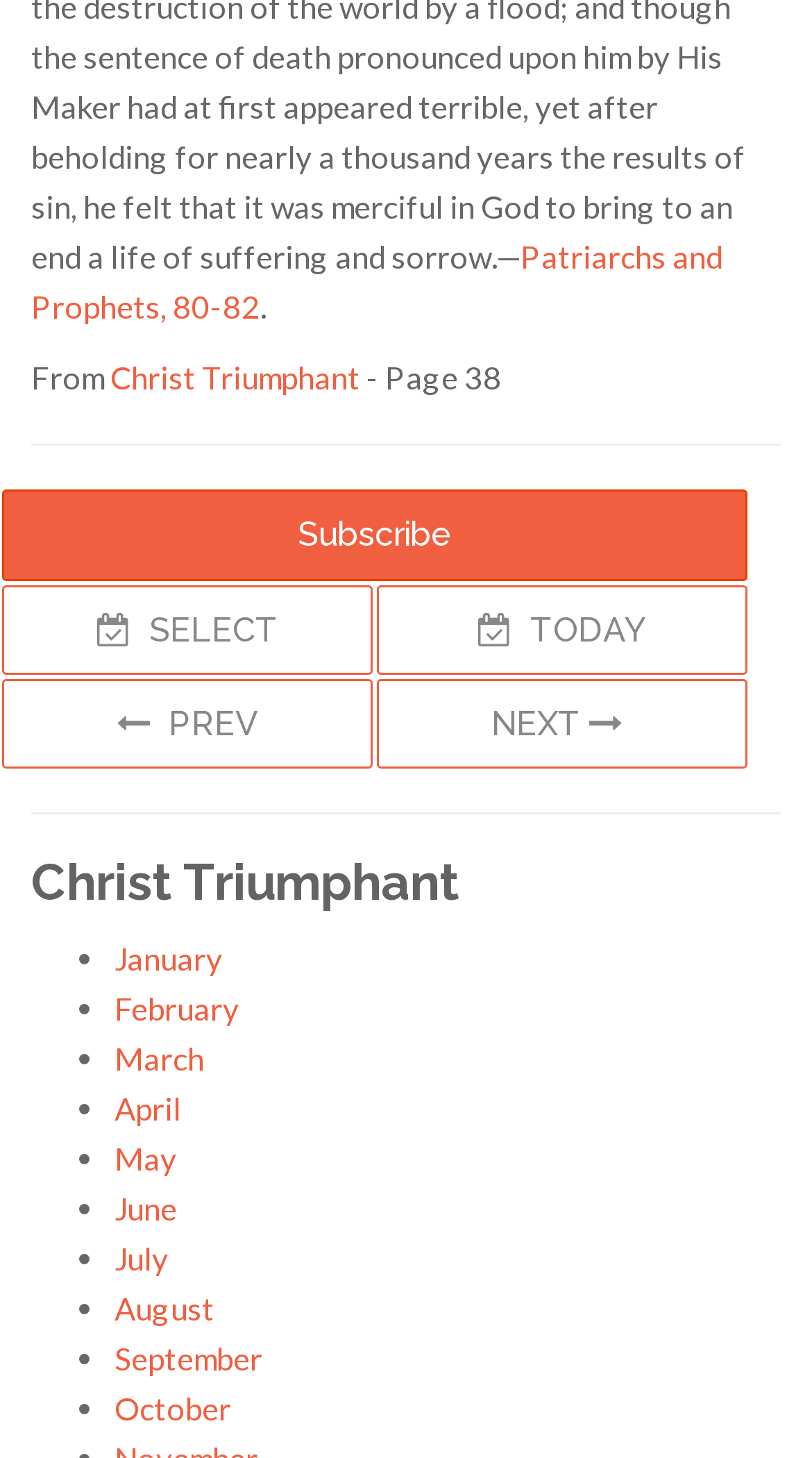Using floating point numbers between 0 and 1, provide the bounding box coordinates in the format (top-left x, top-left y, bottom-right x, bottom-right y). Locate the UI element described here: Christ Triumphant

[0.136, 0.246, 0.444, 0.272]